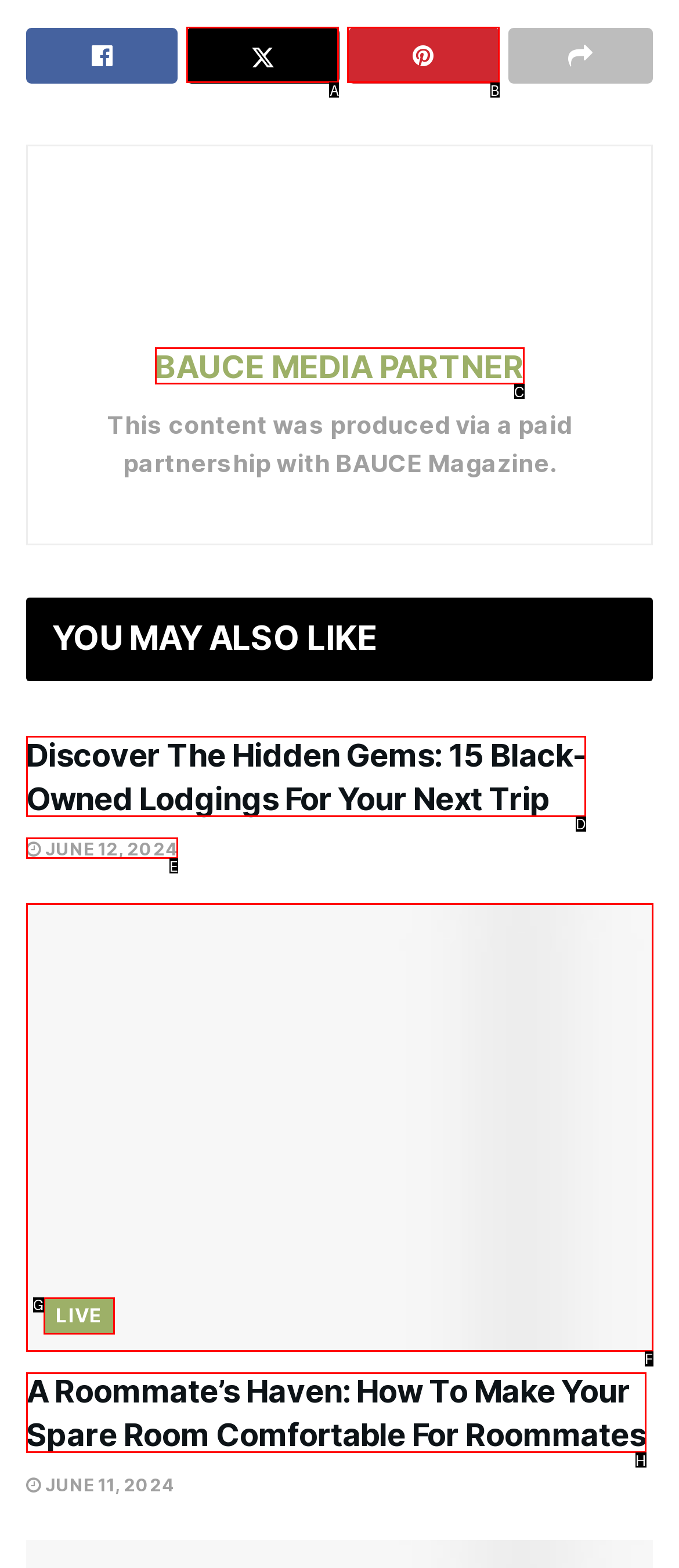Choose the HTML element that matches the description: BAUCE MEDIA PARTNER
Reply with the letter of the correct option from the given choices.

C